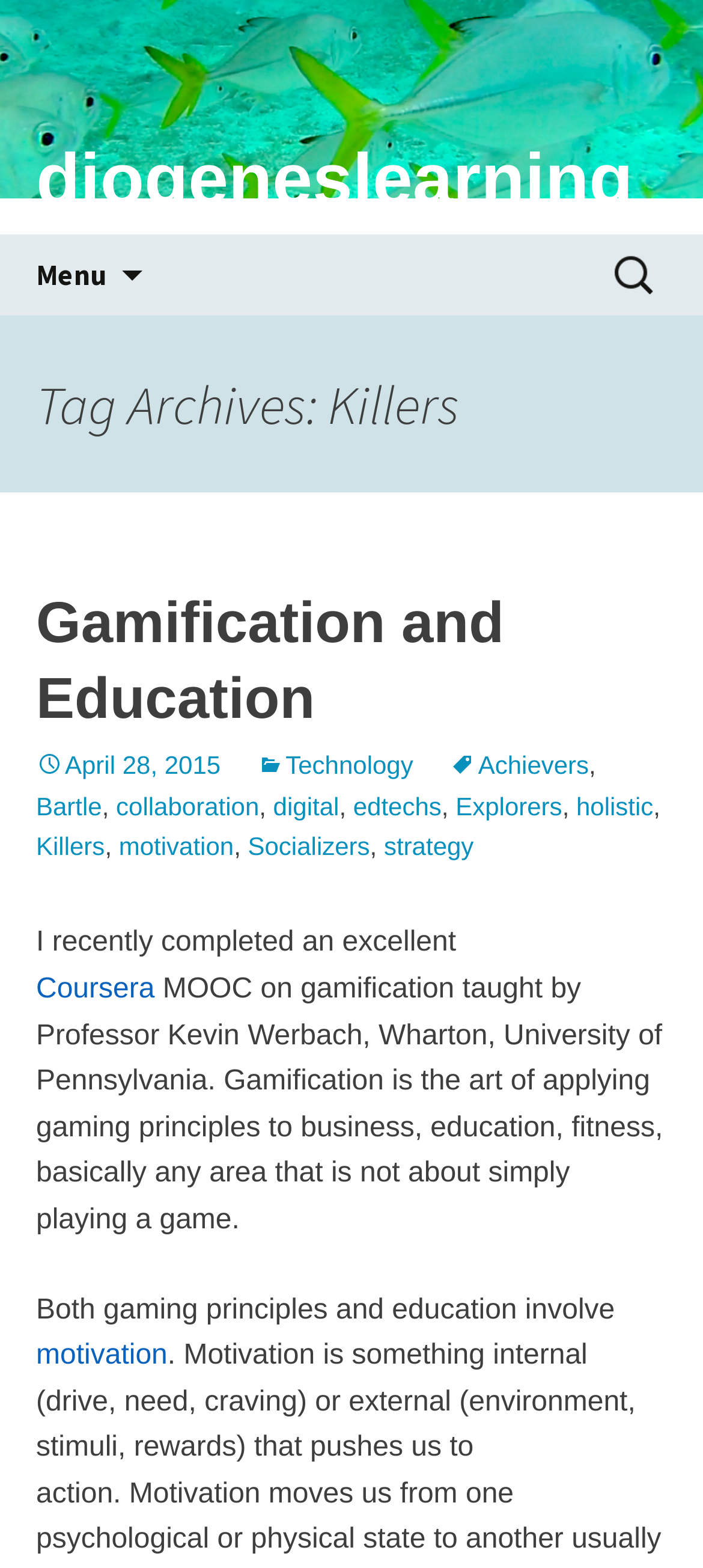From the screenshot, find the bounding box of the UI element matching this description: "Explorers". Supply the bounding box coordinates in the form [left, top, right, bottom], each a float between 0 and 1.

[0.648, 0.504, 0.8, 0.523]